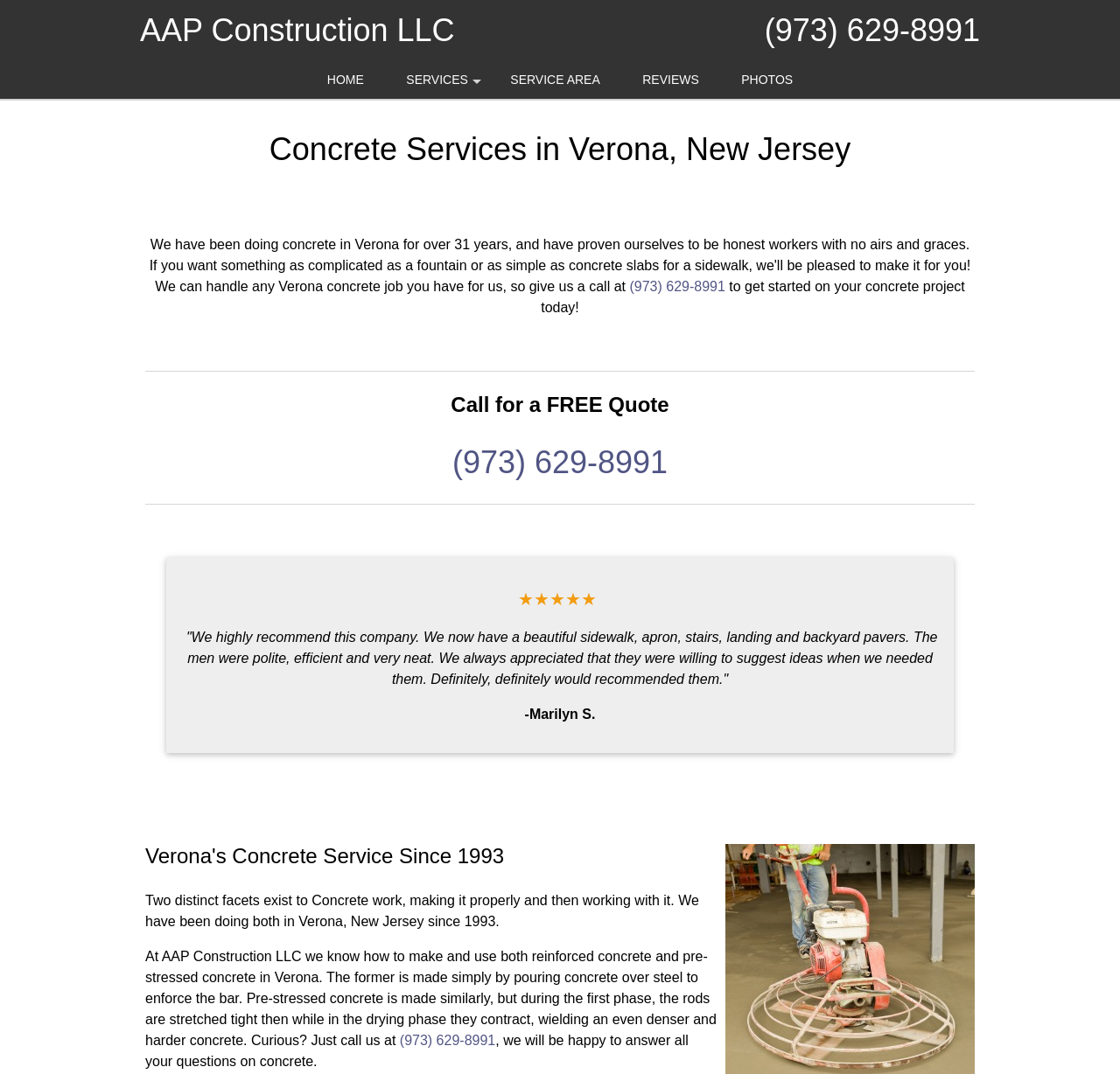Please find the bounding box coordinates of the element's region to be clicked to carry out this instruction: "Click the '+ SERVICES' dropdown menu".

[0.346, 0.057, 0.435, 0.092]